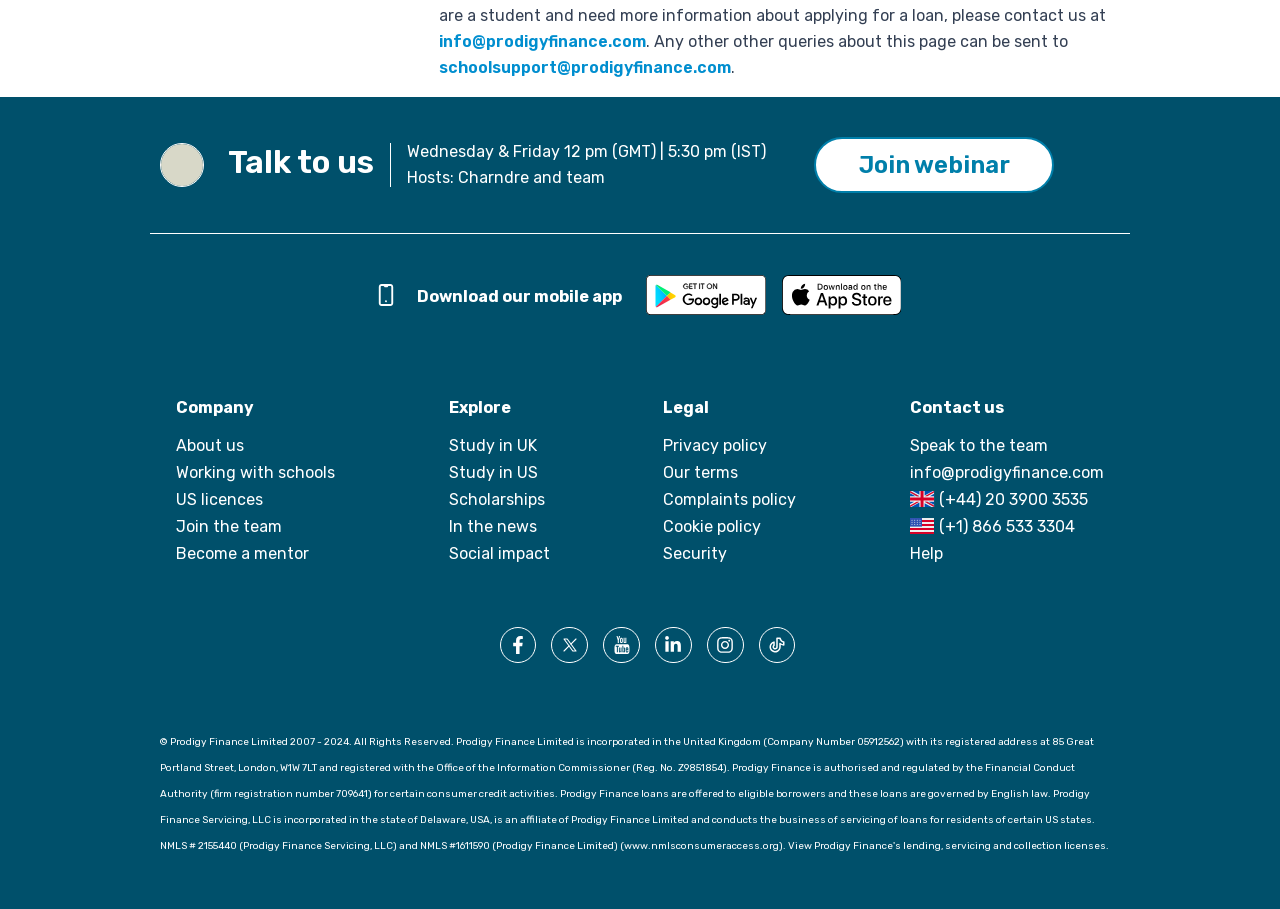Pinpoint the bounding box coordinates of the area that should be clicked to complete the following instruction: "Contact the team". The coordinates must be given as four float numbers between 0 and 1, i.e., [left, top, right, bottom].

[0.711, 0.479, 0.819, 0.5]